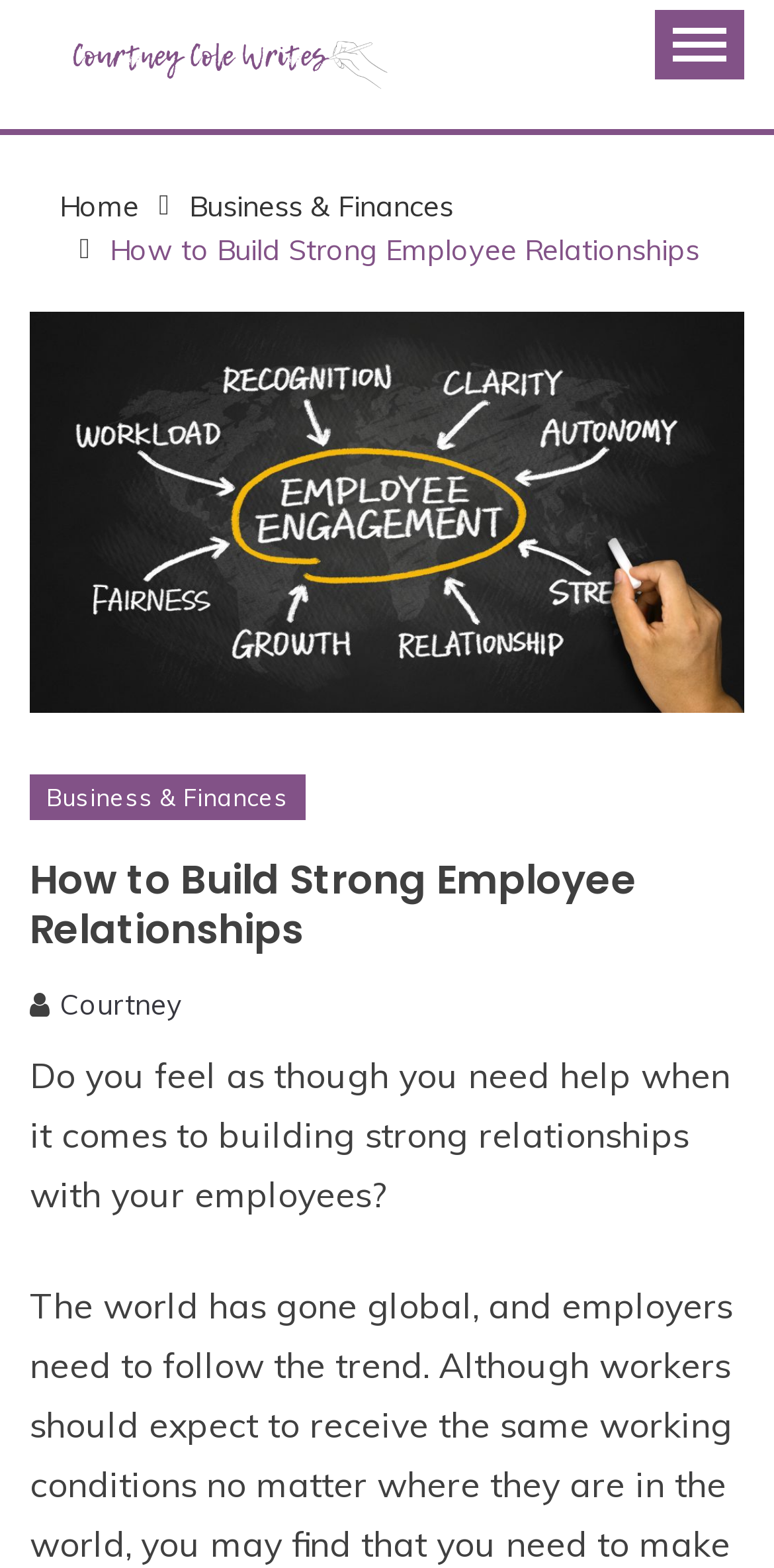Locate the bounding box of the user interface element based on this description: "parent_node: COURTNEY COLE WRITES".

[0.846, 0.006, 0.962, 0.05]